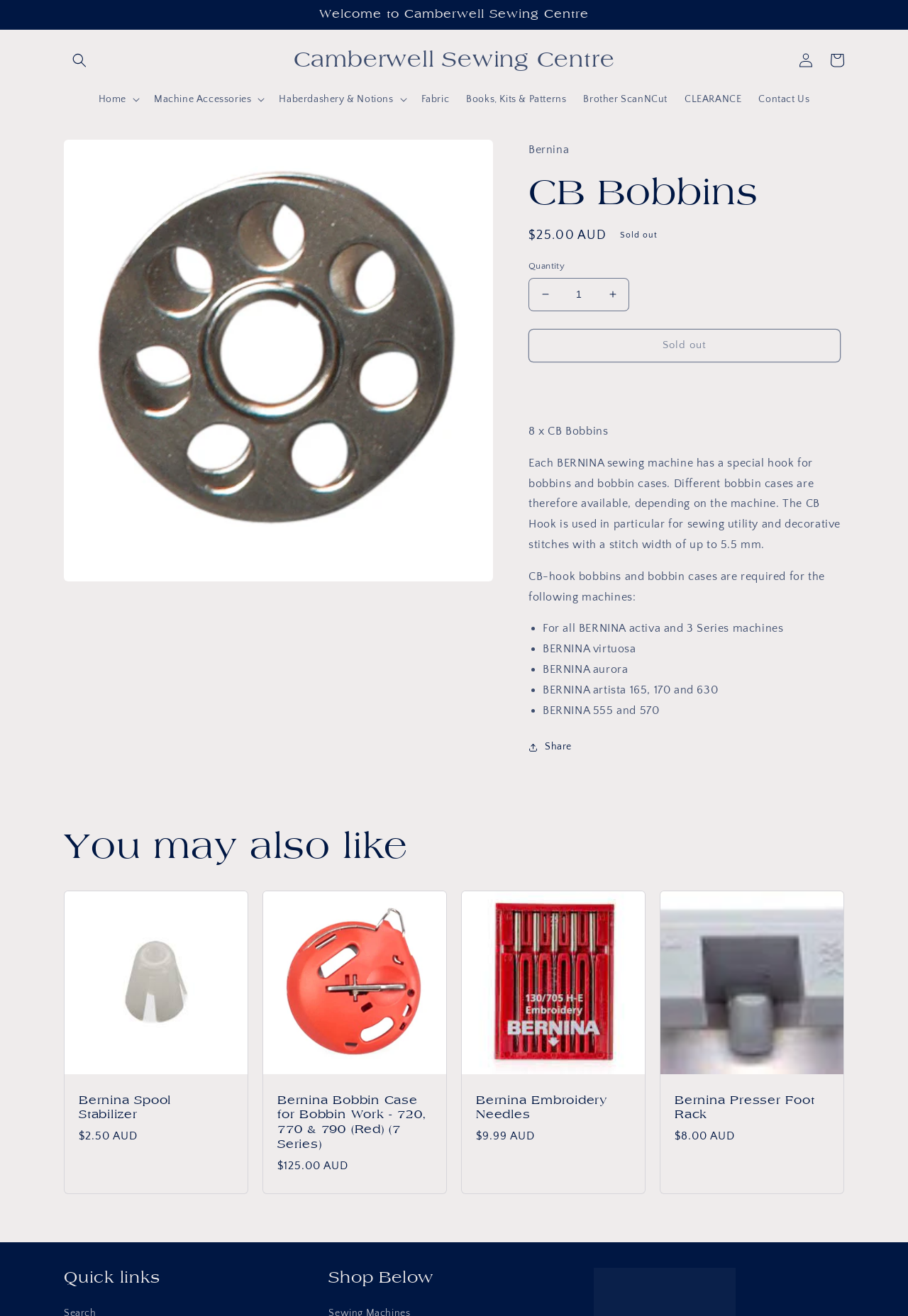What is the price of CB Bobbins?
Please answer the question with a detailed response using the information from the screenshot.

The price of CB Bobbins can be found in the product information section, where it is stated as 'Regular price: $25.00 AUD'.